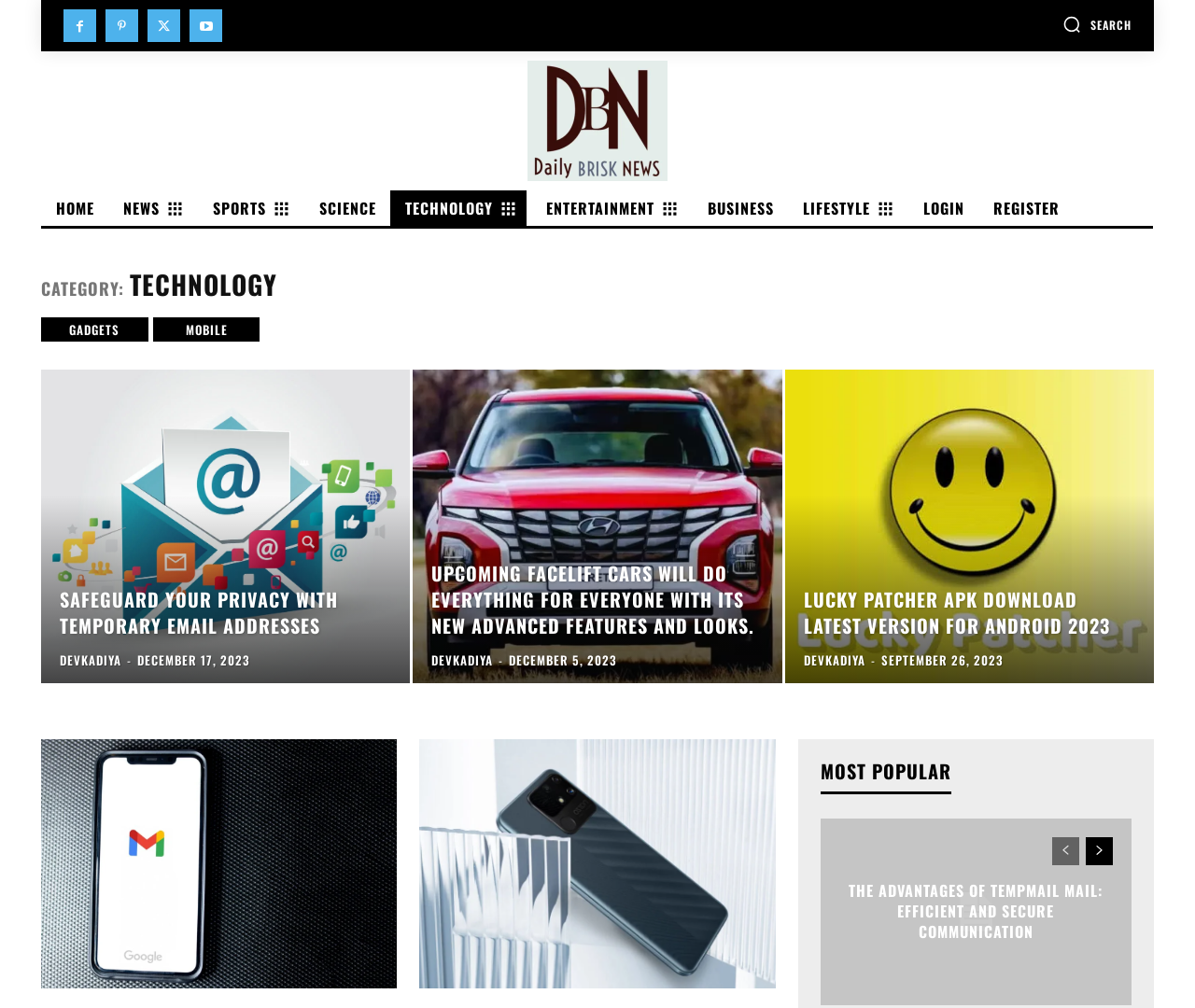What is the category of the current webpage?
Based on the screenshot, answer the question with a single word or phrase.

TECHNOLOGY